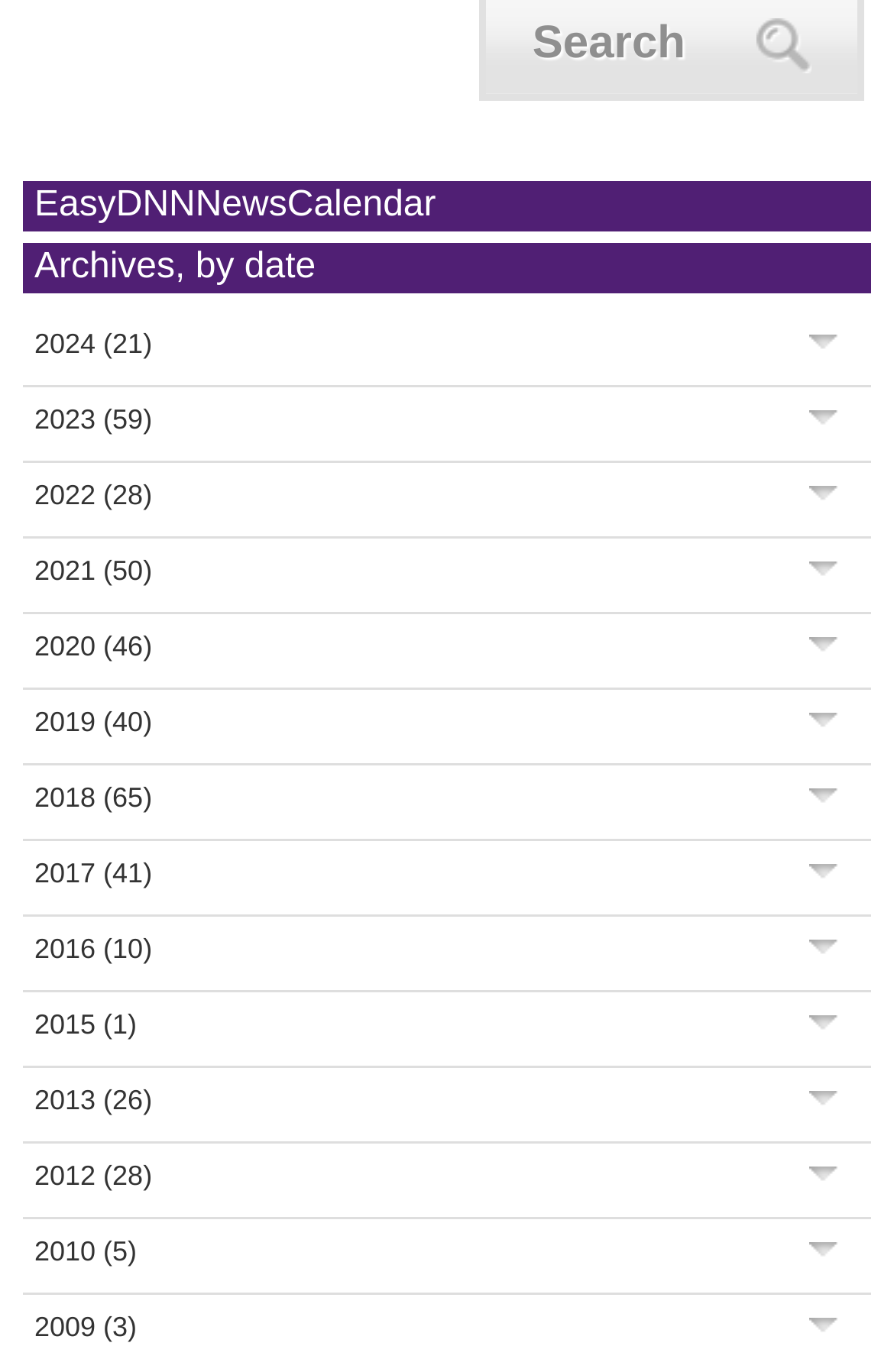Determine the bounding box coordinates of the area to click in order to meet this instruction: "View news archives for 2024".

[0.038, 0.239, 0.17, 0.262]